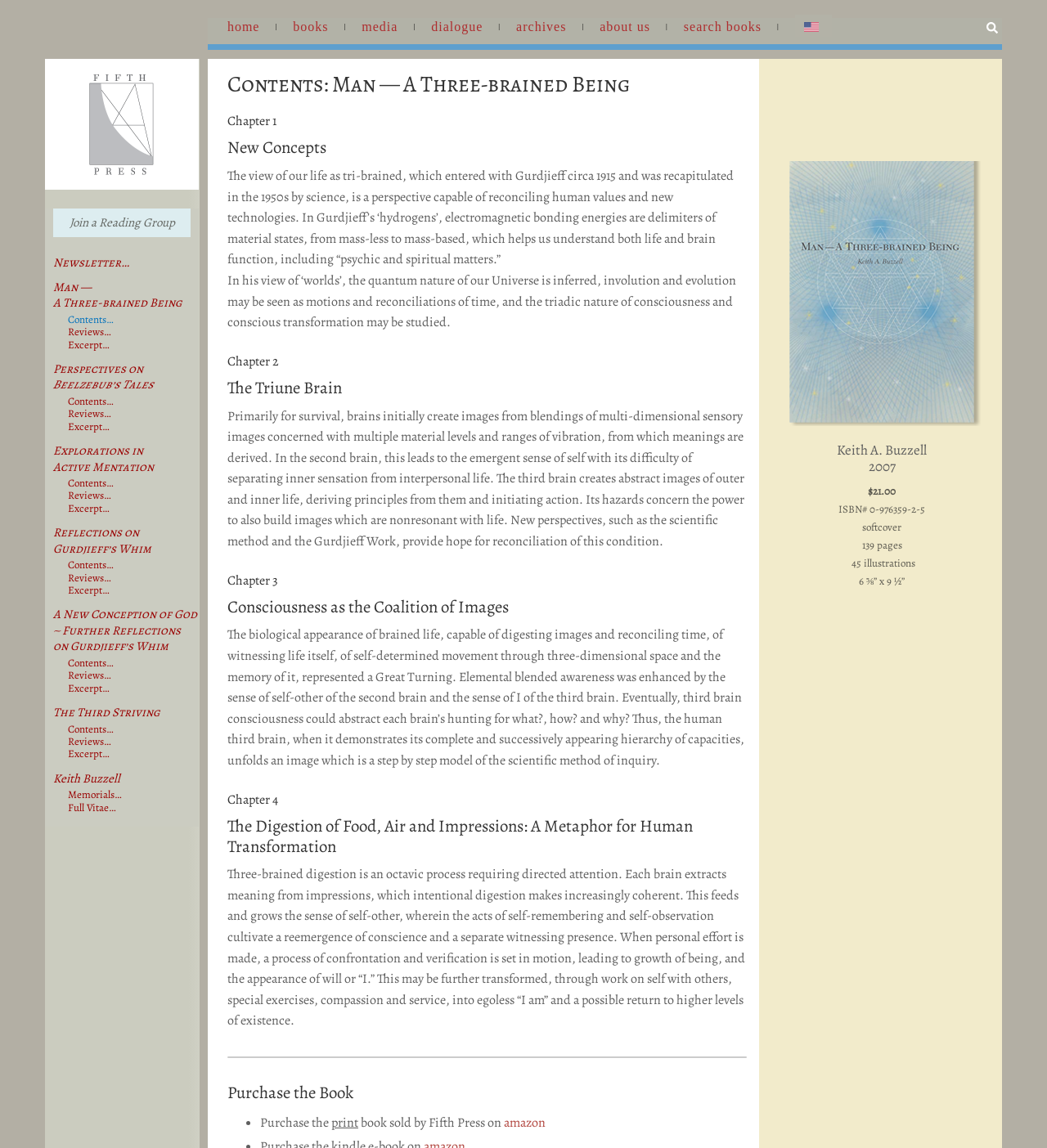Based on the description "about us", find the bounding box of the specified UI element.

[0.557, 0.016, 0.637, 0.031]